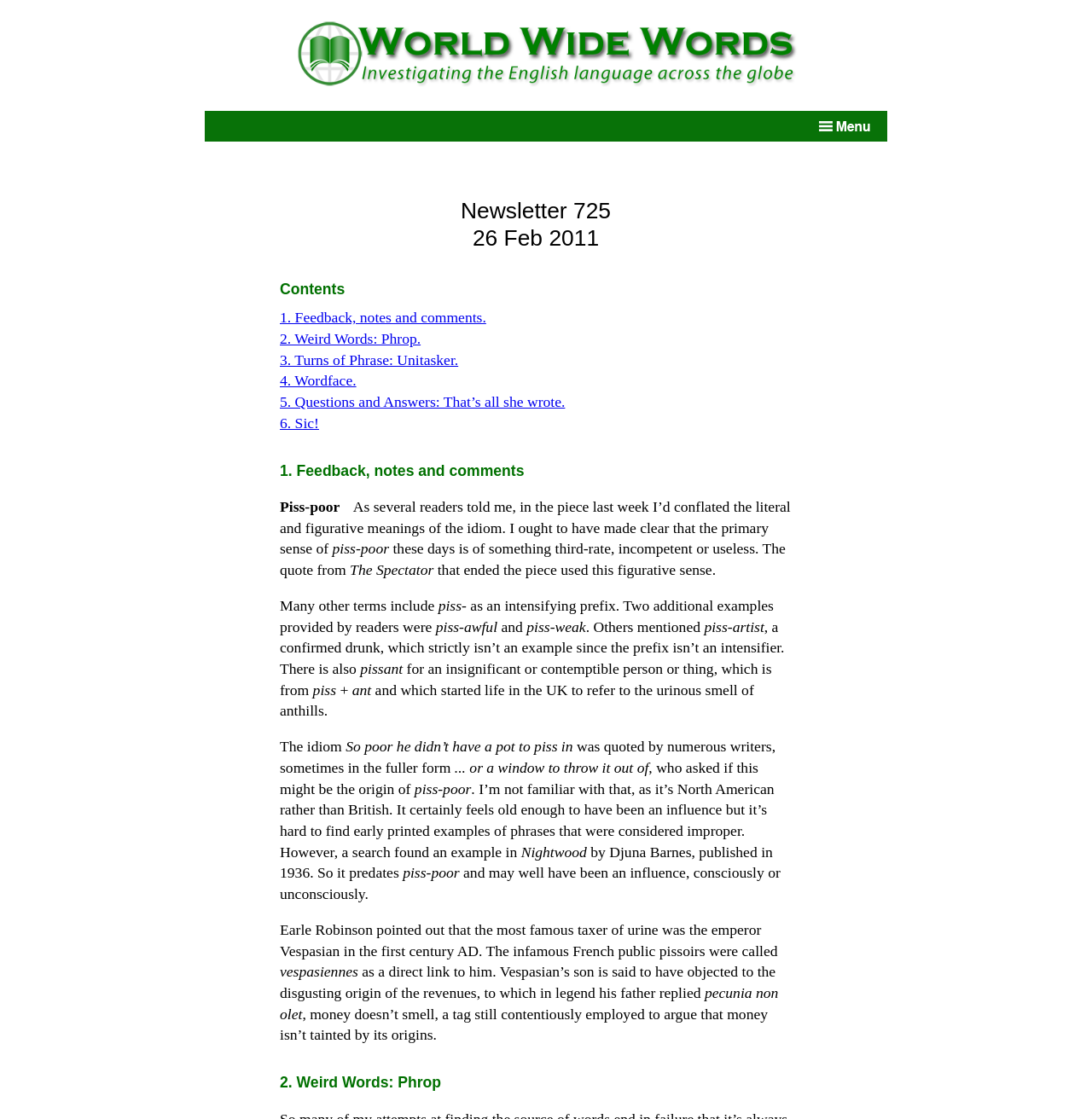Refer to the image and provide an in-depth answer to the question: 
What is the name of the book mentioned in the article?

The name of the book mentioned in the article can be found in the StaticText element 'Nightwood' which is located in the first article, specifically in the paragraph discussing the origin of the phrase 'piss-poor'.